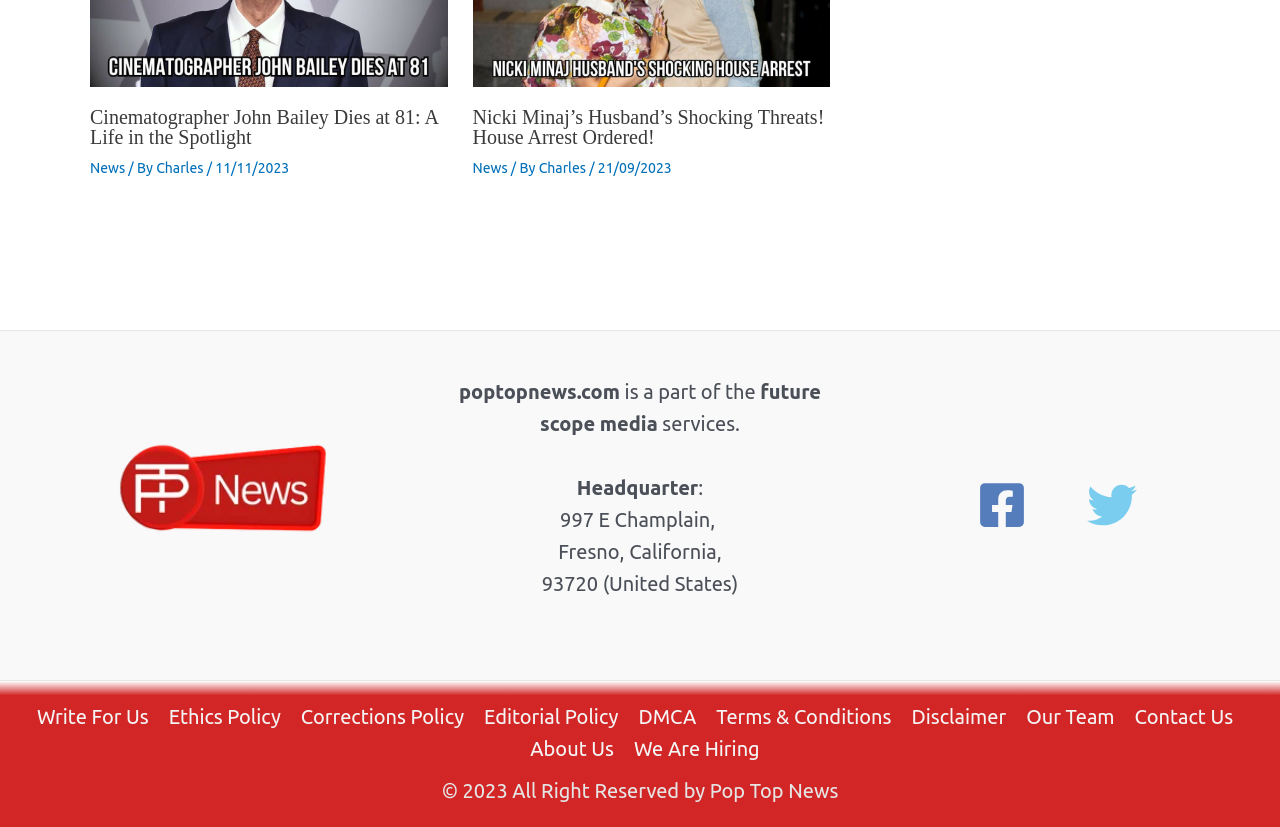What is the copyright year mentioned in the footer?
Using the image, provide a detailed and thorough answer to the question.

I determined the answer by looking at the footer section of the webpage, where I found the text '© 2023 All Right Reserved by Pop Top News'.